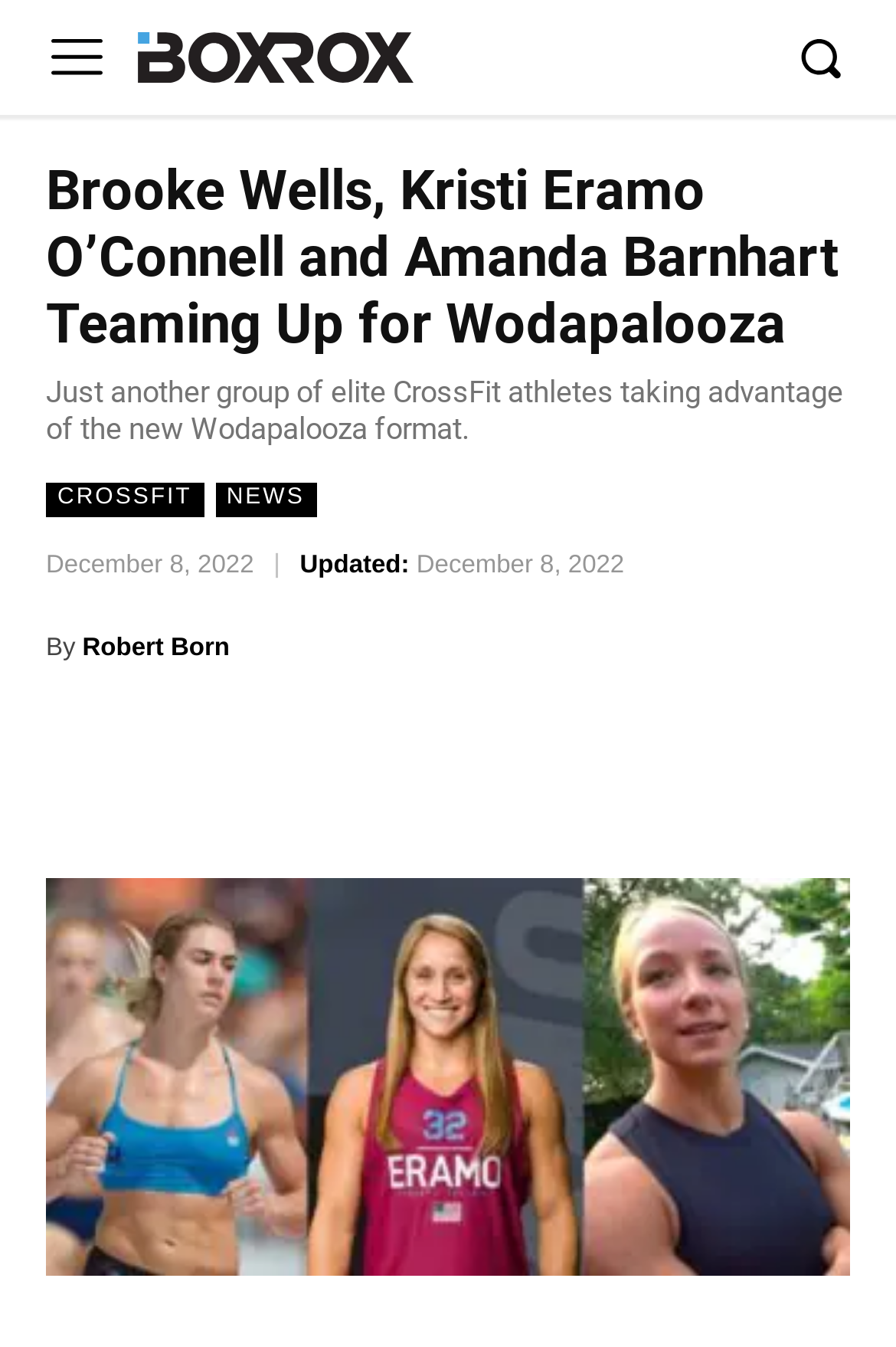Who are the elite CrossFit athletes?
Based on the screenshot, provide a one-word or short-phrase response.

Brooke Wells, Kristi Eramo O’Connell and Amanda Barnhart